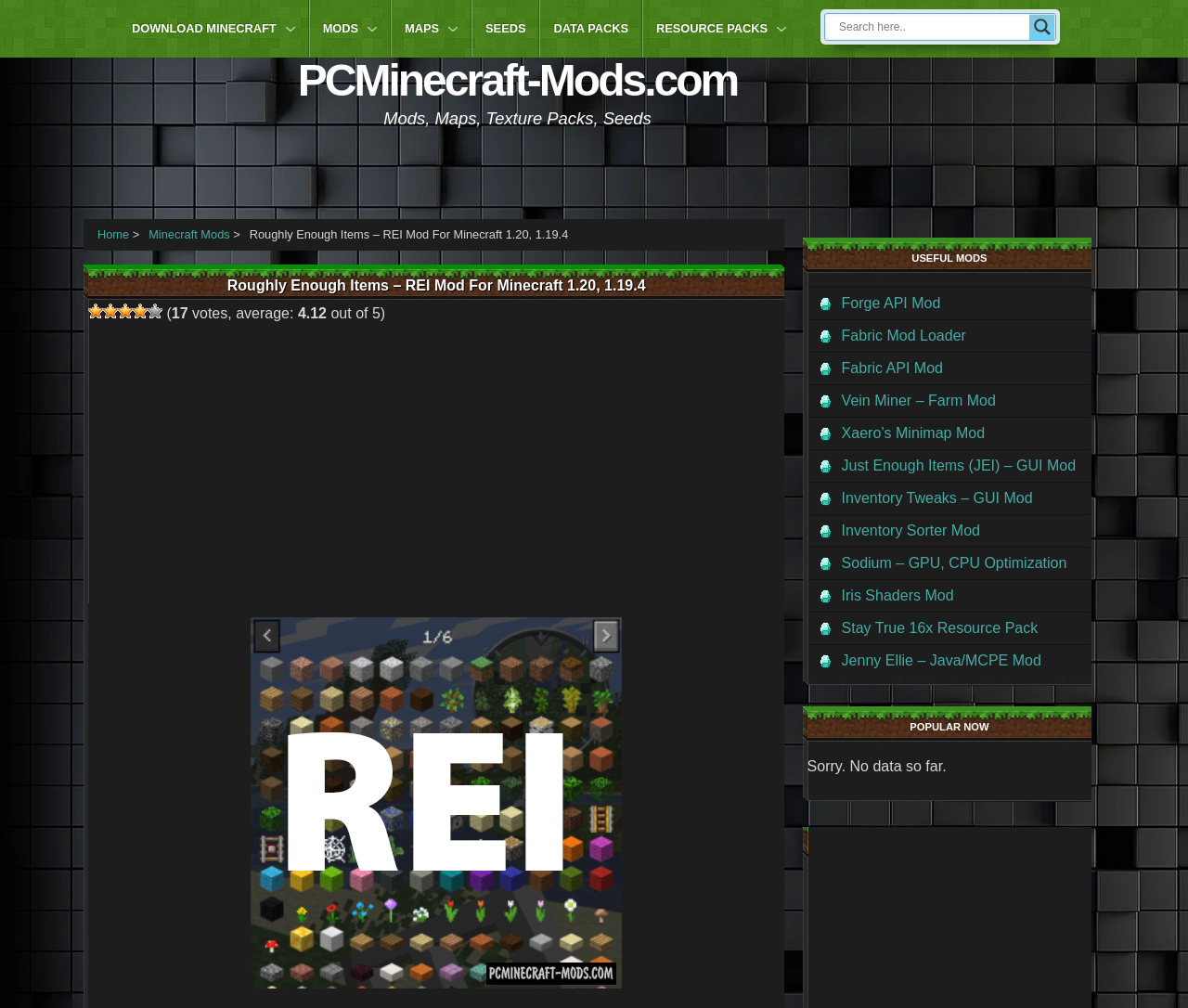Please identify the bounding box coordinates of the element I should click to complete this instruction: 'Check out Forge API Mod'. The coordinates should be given as four float numbers between 0 and 1, like this: [left, top, right, bottom].

[0.689, 0.285, 0.91, 0.317]